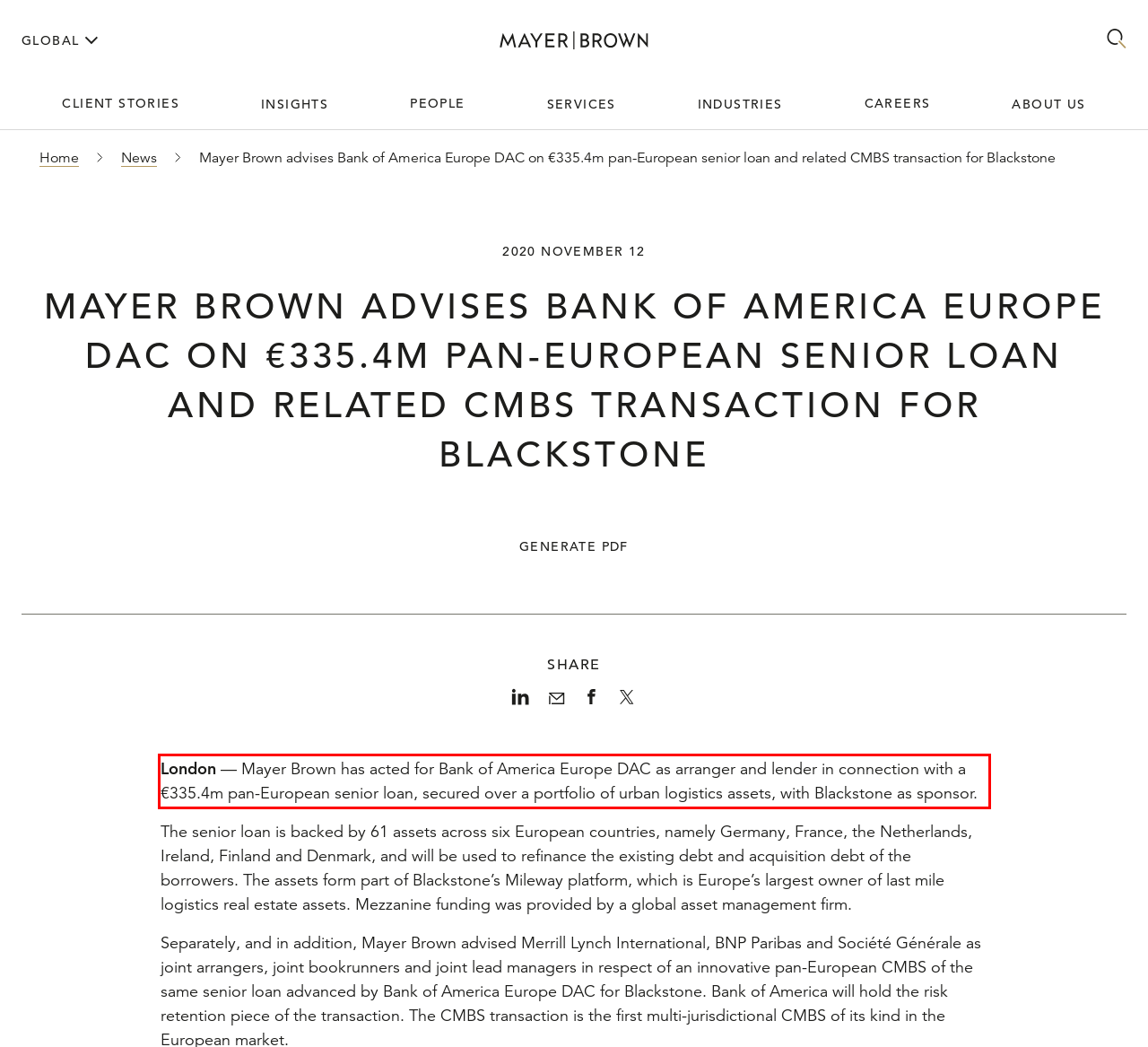Please analyze the screenshot of a webpage and extract the text content within the red bounding box using OCR.

London — Mayer Brown has acted for Bank of America Europe DAC as arranger and lender in connection with a €335.4m pan-European senior loan, secured over a portfolio of urban logistics assets, with Blackstone as sponsor.